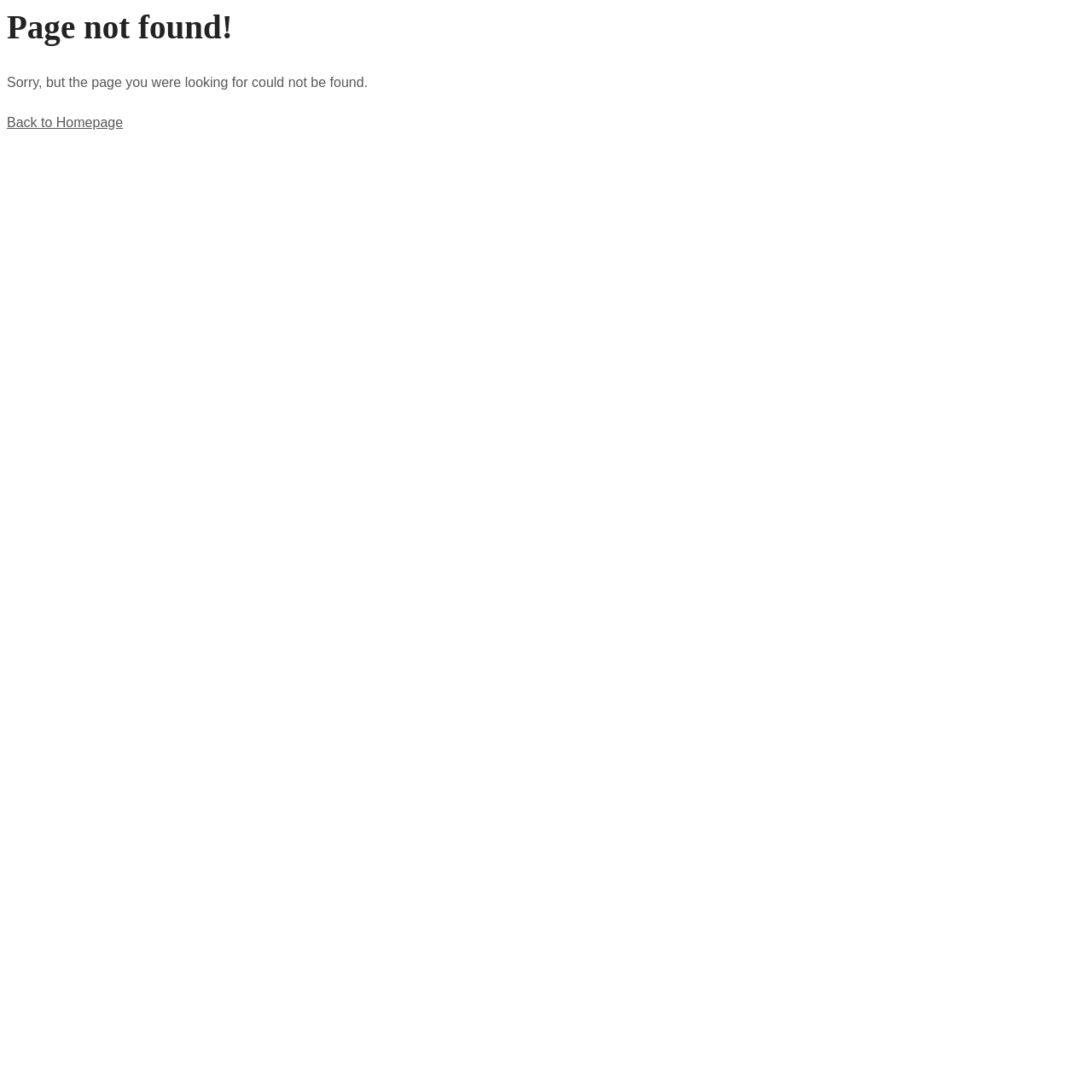Provide the bounding box coordinates of the HTML element this sentence describes: "Copyright Act".

None